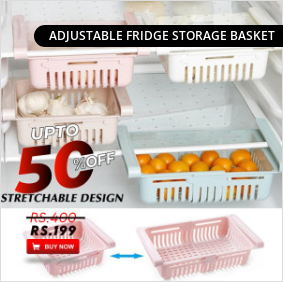From the details in the image, provide a thorough response to the question: How many baskets are shown in the image?

The image showcases two stylish baskets in soft pastel colors, one containing oranges and the other showcasing garlic, which can be counted to determine the number of baskets shown.